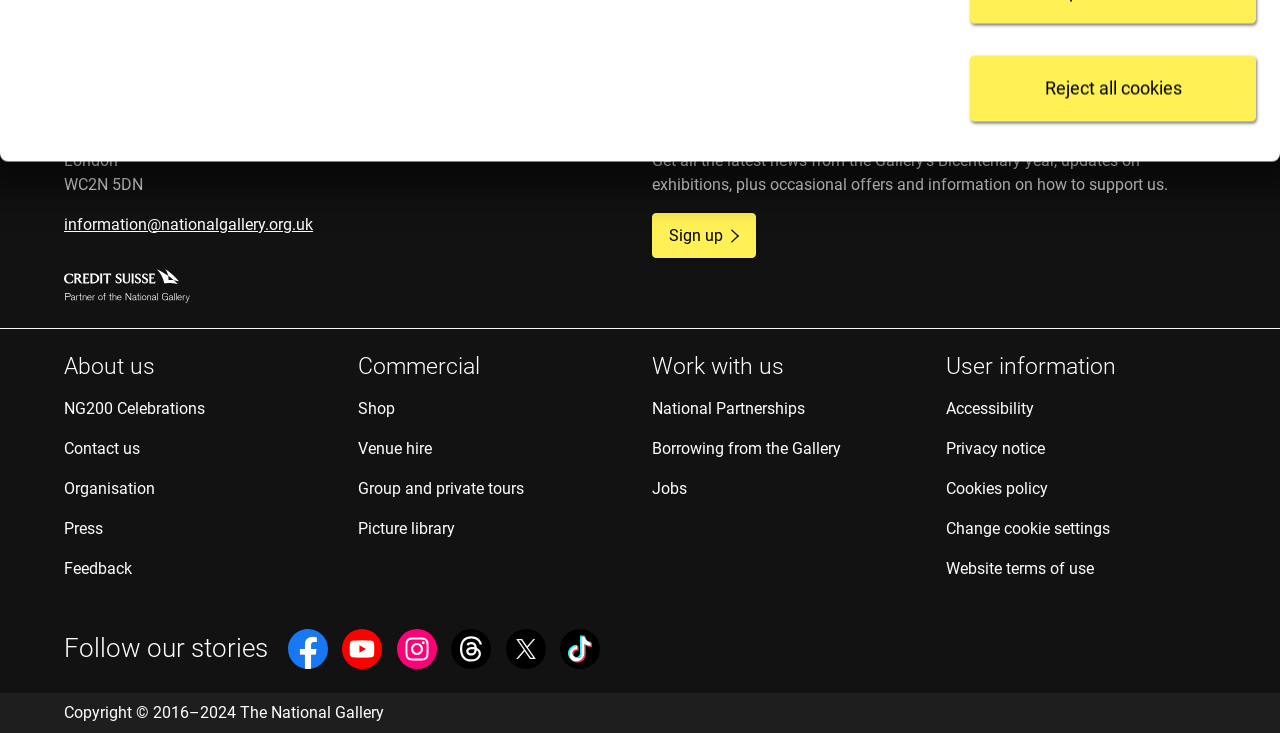Provide a short answer using a single word or phrase for the following question: 
What can you do with the gallery's collection?

Borrow from it